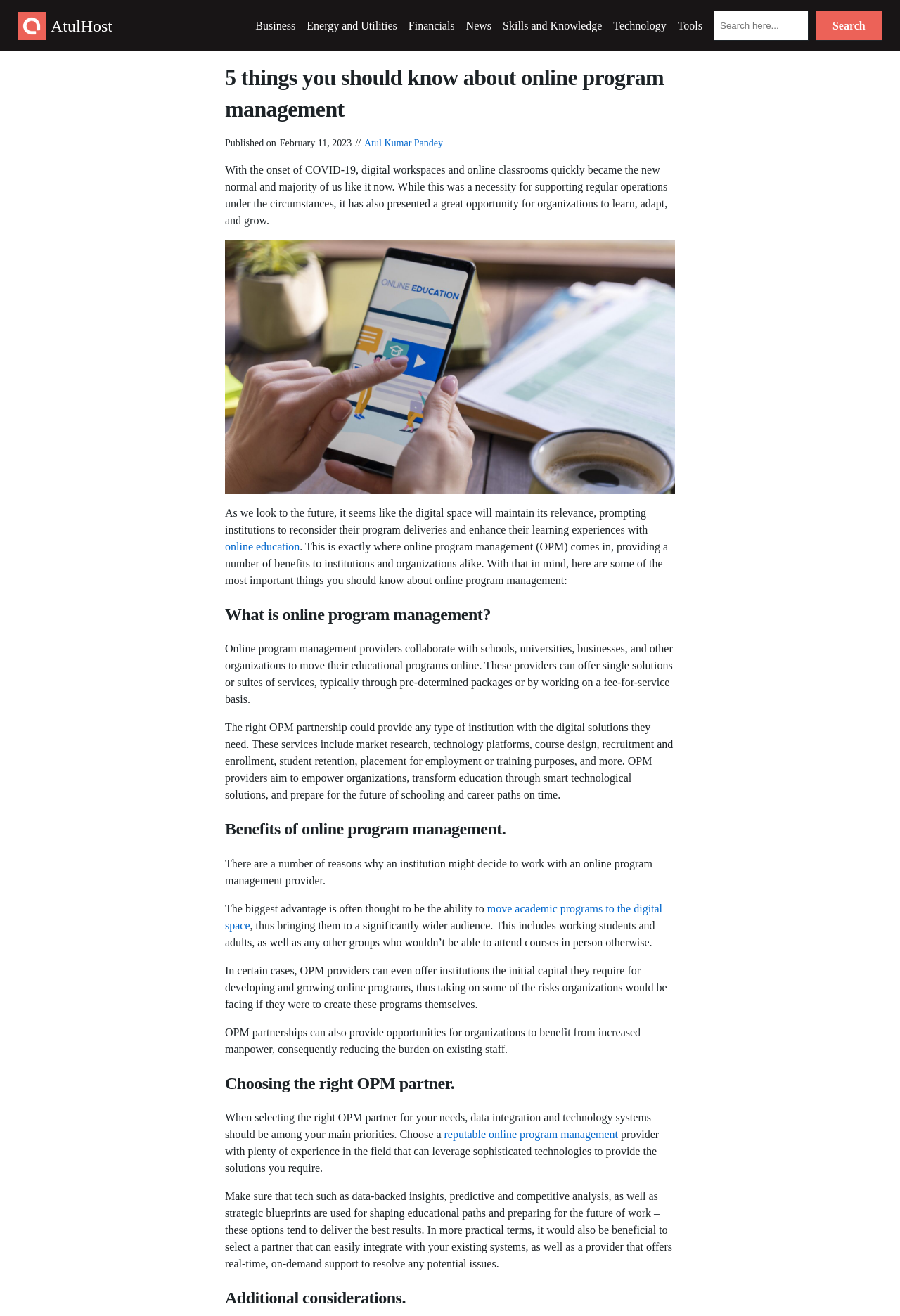Determine the coordinates of the bounding box for the clickable area needed to execute this instruction: "Explore Skills and Knowledge".

[0.559, 0.013, 0.669, 0.026]